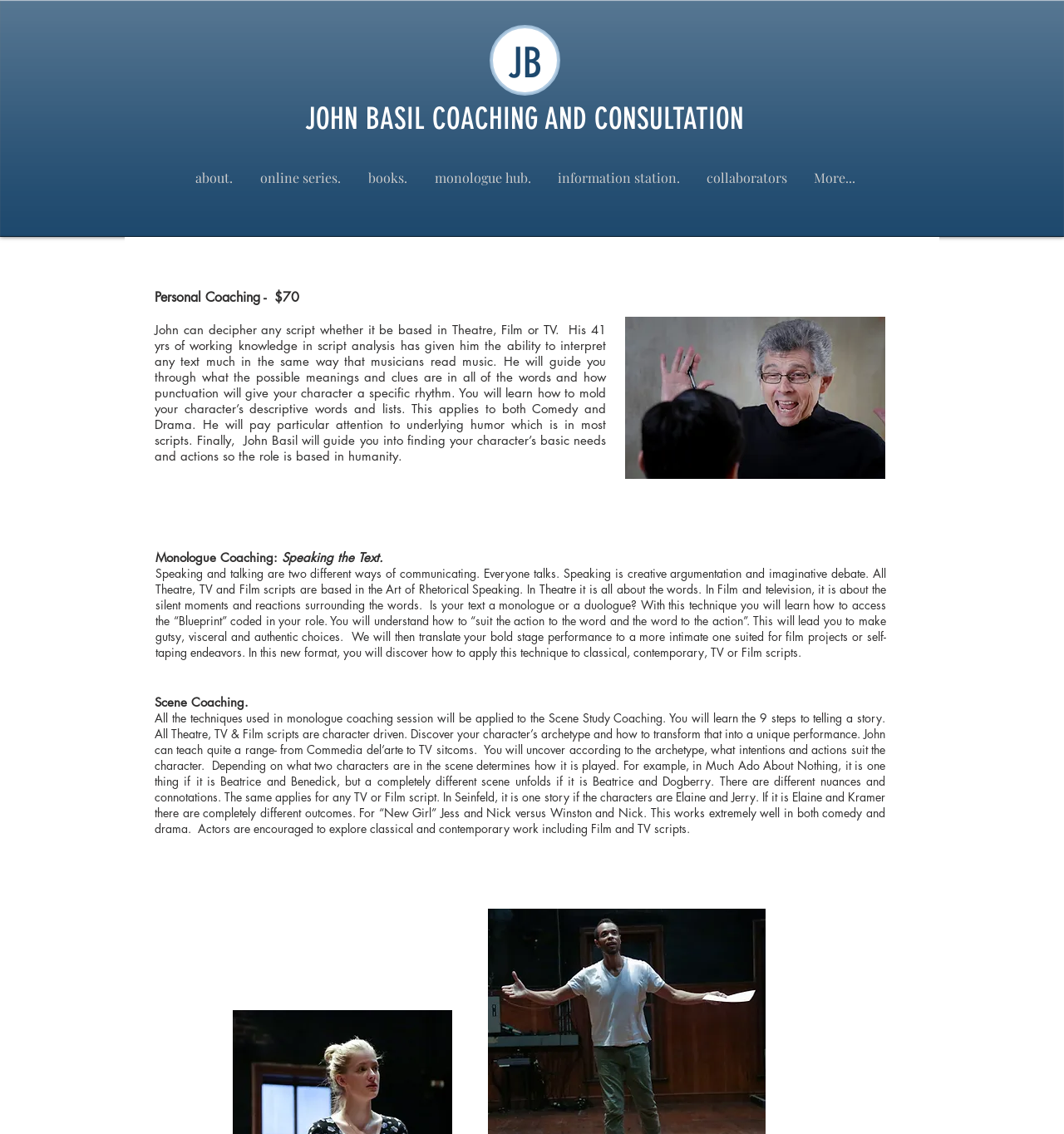Please identify the bounding box coordinates of the element's region that I should click in order to complete the following instruction: "Learn more about monologue coaching". The bounding box coordinates consist of four float numbers between 0 and 1, i.e., [left, top, right, bottom].

[0.146, 0.485, 0.265, 0.499]